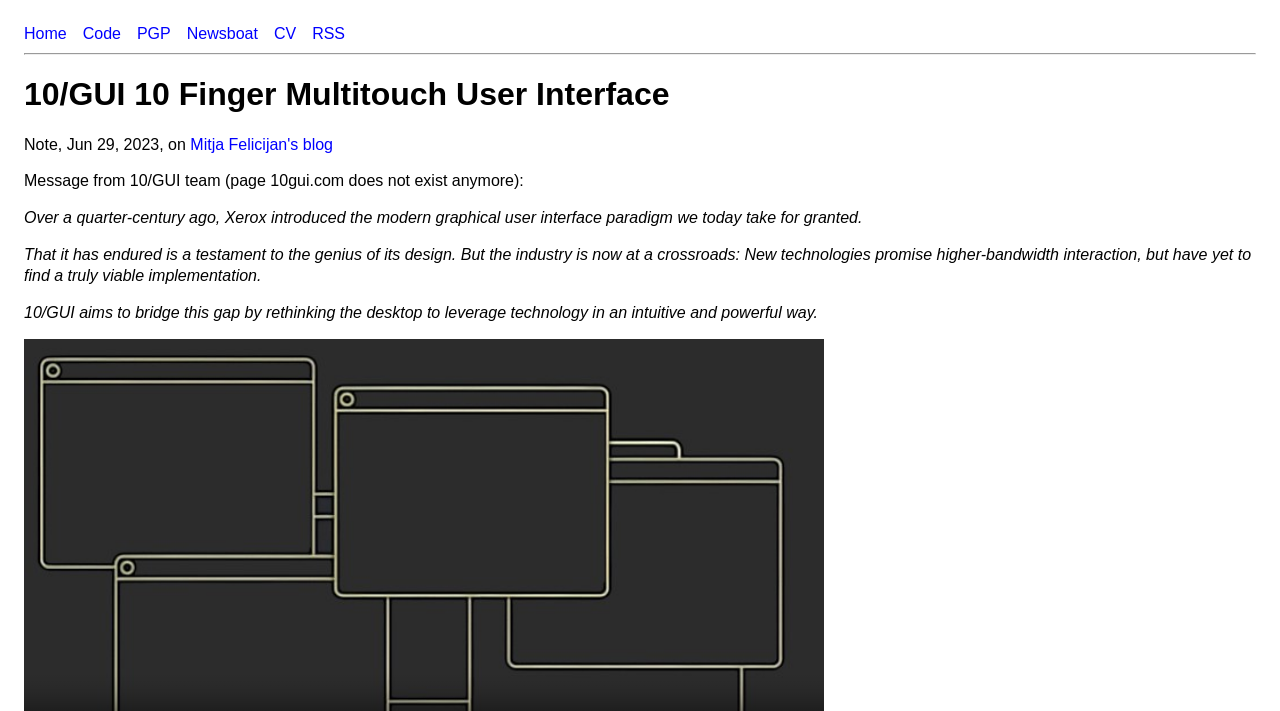Using details from the image, please answer the following question comprehensively:
What is the purpose of 10/GUI?

The purpose of 10/GUI can be found in the text '10/GUI aims to bridge this gap by rethinking the desktop to leverage technology in an intuitive and powerful way.' which is located in the main content of the webpage.